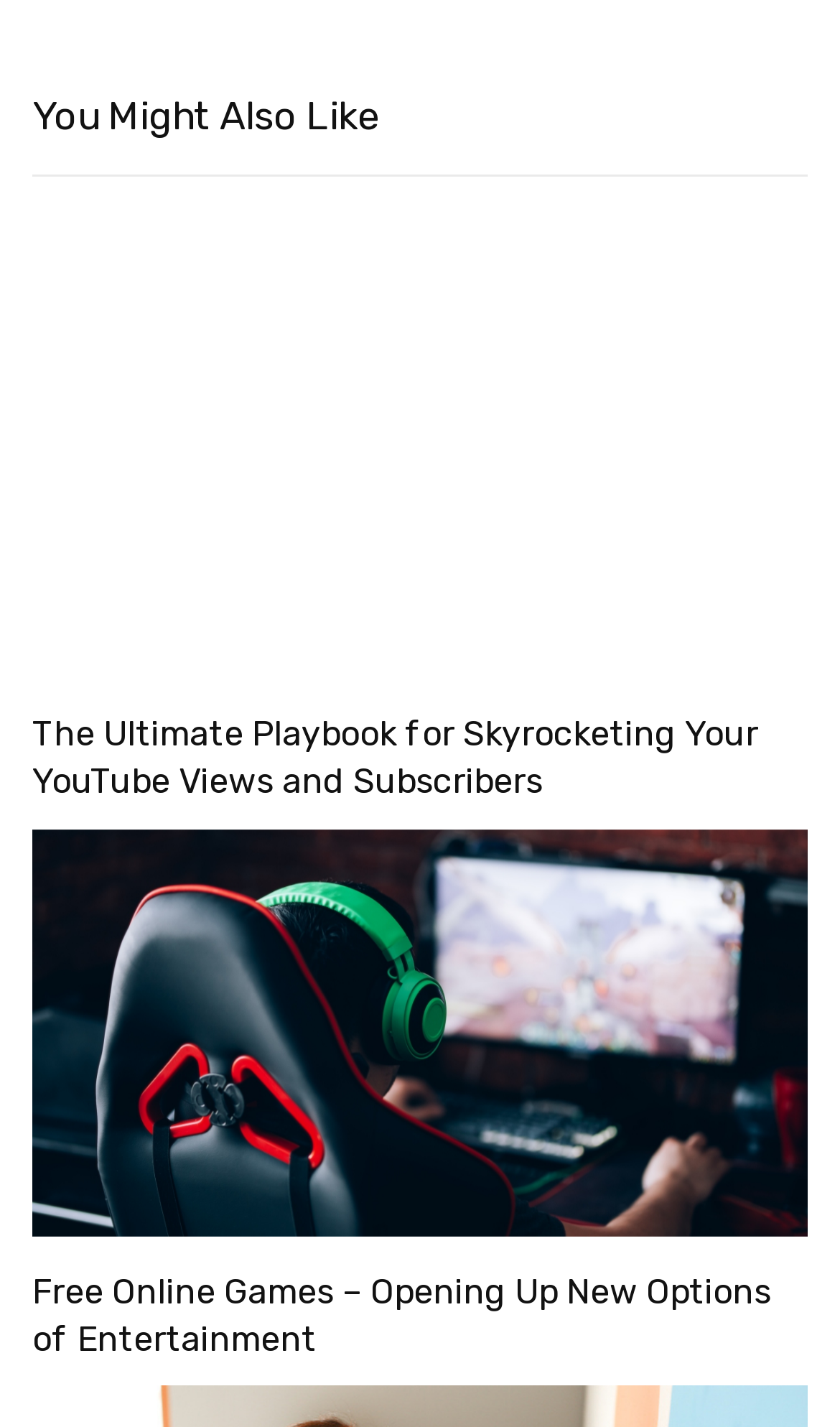Review the image closely and give a comprehensive answer to the question: How many recommended articles are on the webpage?

There are two recommended articles on the webpage, titled 'The Ultimate Playbook for Skyrocketing Your YouTube Views and Subscribers' and 'Free Online Games – Opening Up New Options of Entertainment'.